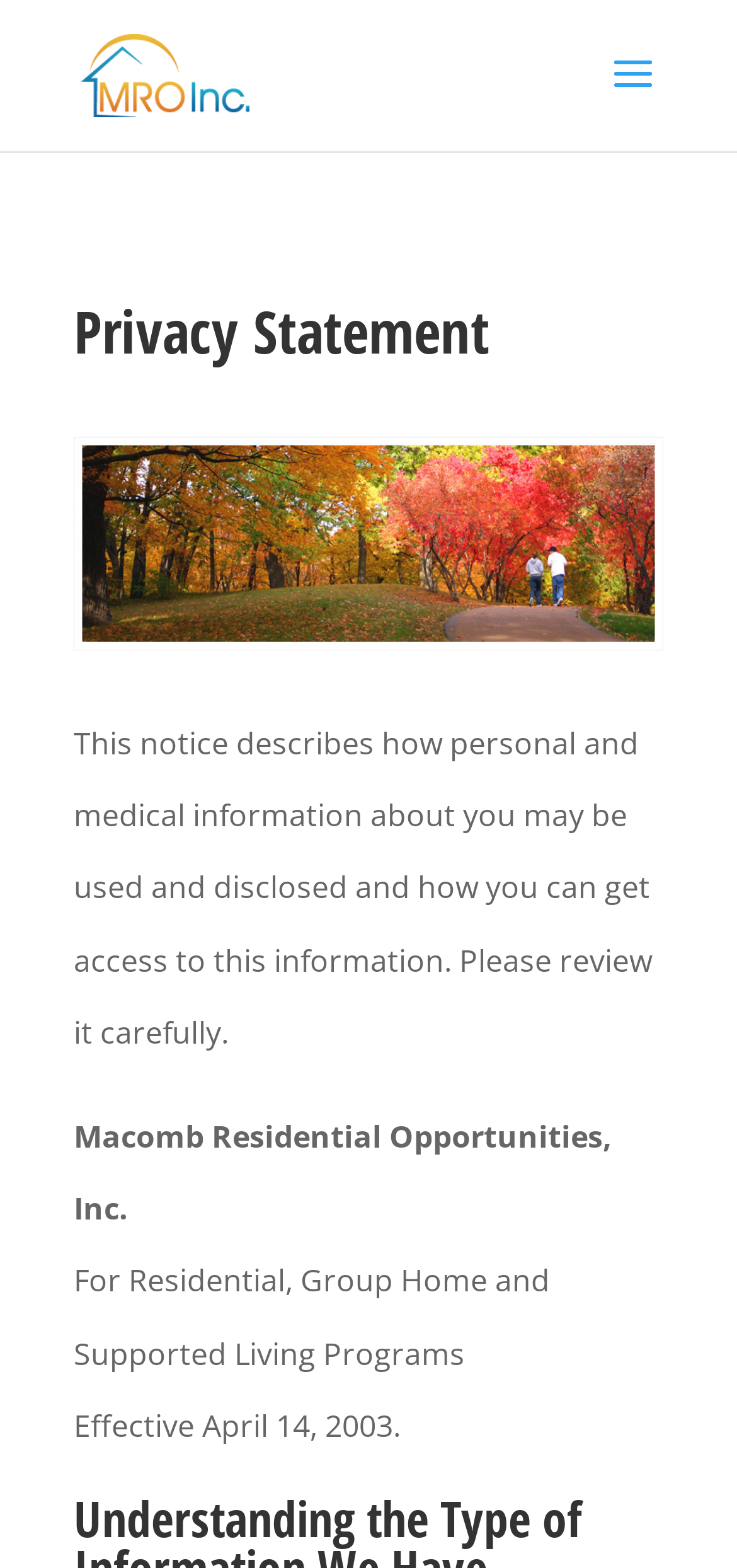What is the name of the organization?
Using the visual information, respond with a single word or phrase.

Macomb Residential Opportunities